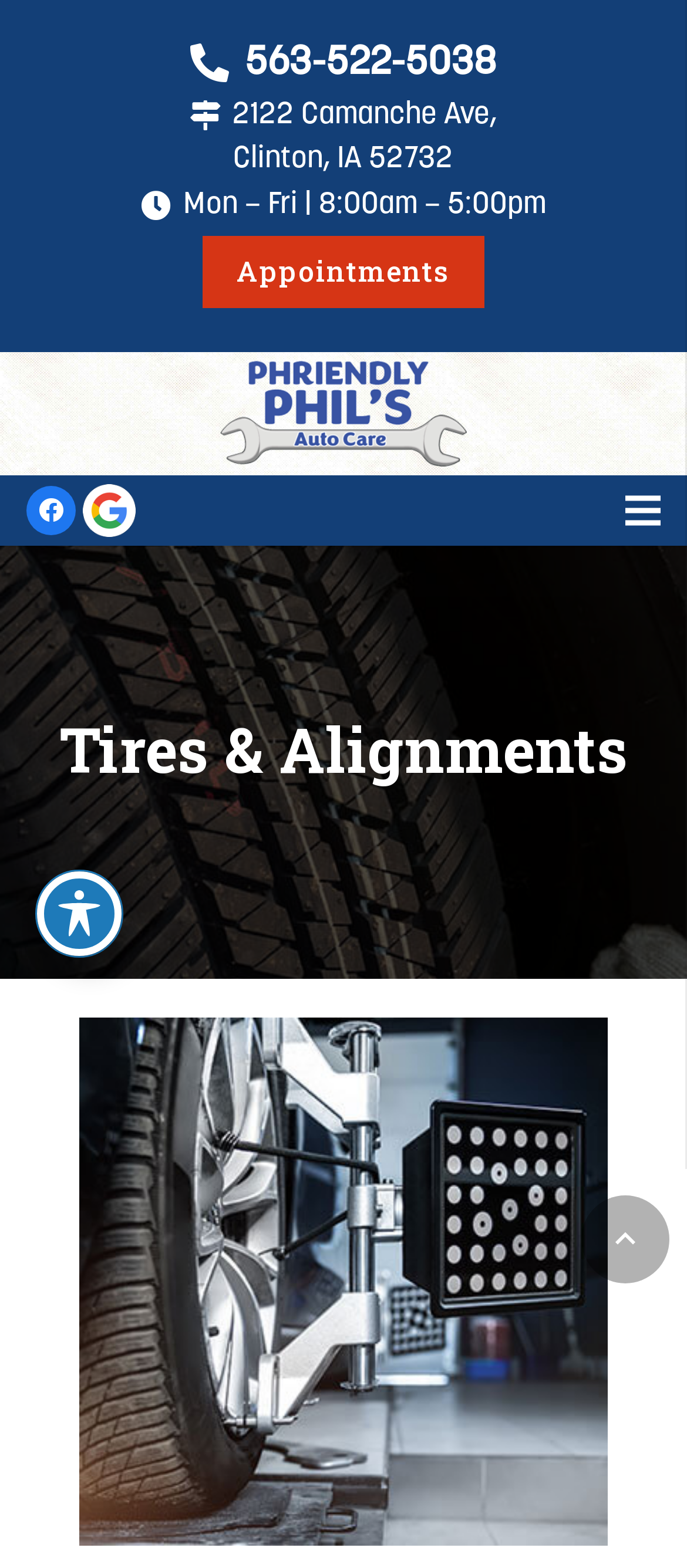Describe the webpage meticulously, covering all significant aspects.

Here is the detailed description of the webpage:

The webpage is about Phriendly Phil's Auto Care, a car service center in Clinton, IA. At the top left corner, there is a phone number "563-522-5038" and an address "2122 Camanche Ave, Clinton, IA 52732" listed. Below these, there is a note about the business hours, "Mon – Fri | 8:00am – 5:00pm". 

To the right of the address, there are three links: "Appointments", a logo of Phriendly Phil's Auto Care, and "Menu". The logo is a prominent element on the page. 

On the left side of the page, there are social media links, including "Facebook" and a link to review the business on Google. 

The main content of the page is divided into two sections. The top section is an image that spans the entire width of the page. Below this image, there is a heading "Tires & Alignments" and another image related to tires and alignments. 

At the bottom right corner of the page, there is a "Back to top" button with an upward arrow icon. On the left side of the page, near the bottom, there is a "Toggle Accessibility Toolbar" button with an icon.